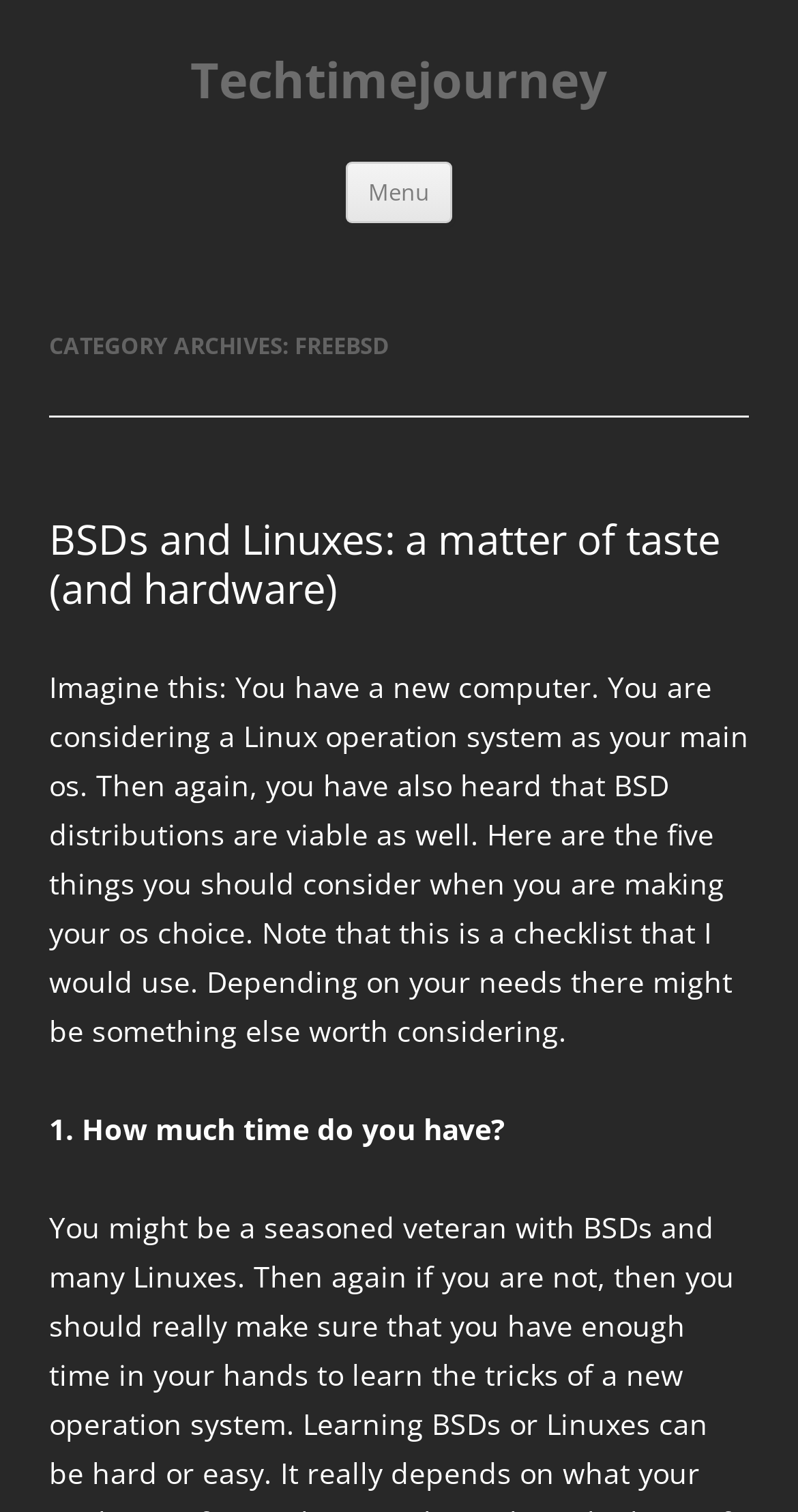Based on the visual content of the image, answer the question thoroughly: What is the purpose of the 'Skip to content' link?

By understanding the common web convention of 'Skip to content' links, we can determine that the purpose of this link is to allow users to skip the navigation and header sections and go directly to the main content of the webpage.